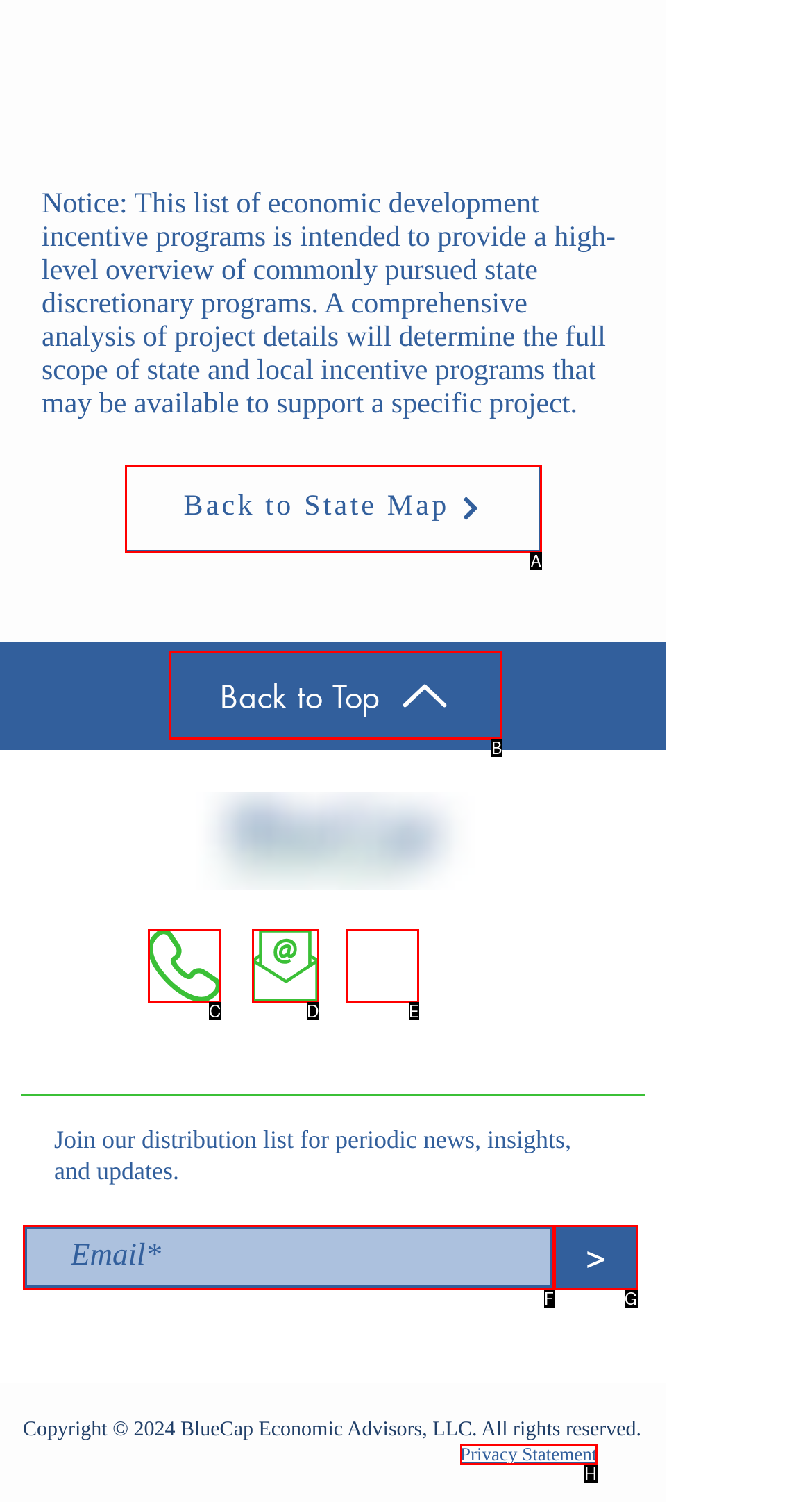Identify the appropriate lettered option to execute the following task: Click Back to Top
Respond with the letter of the selected choice.

B